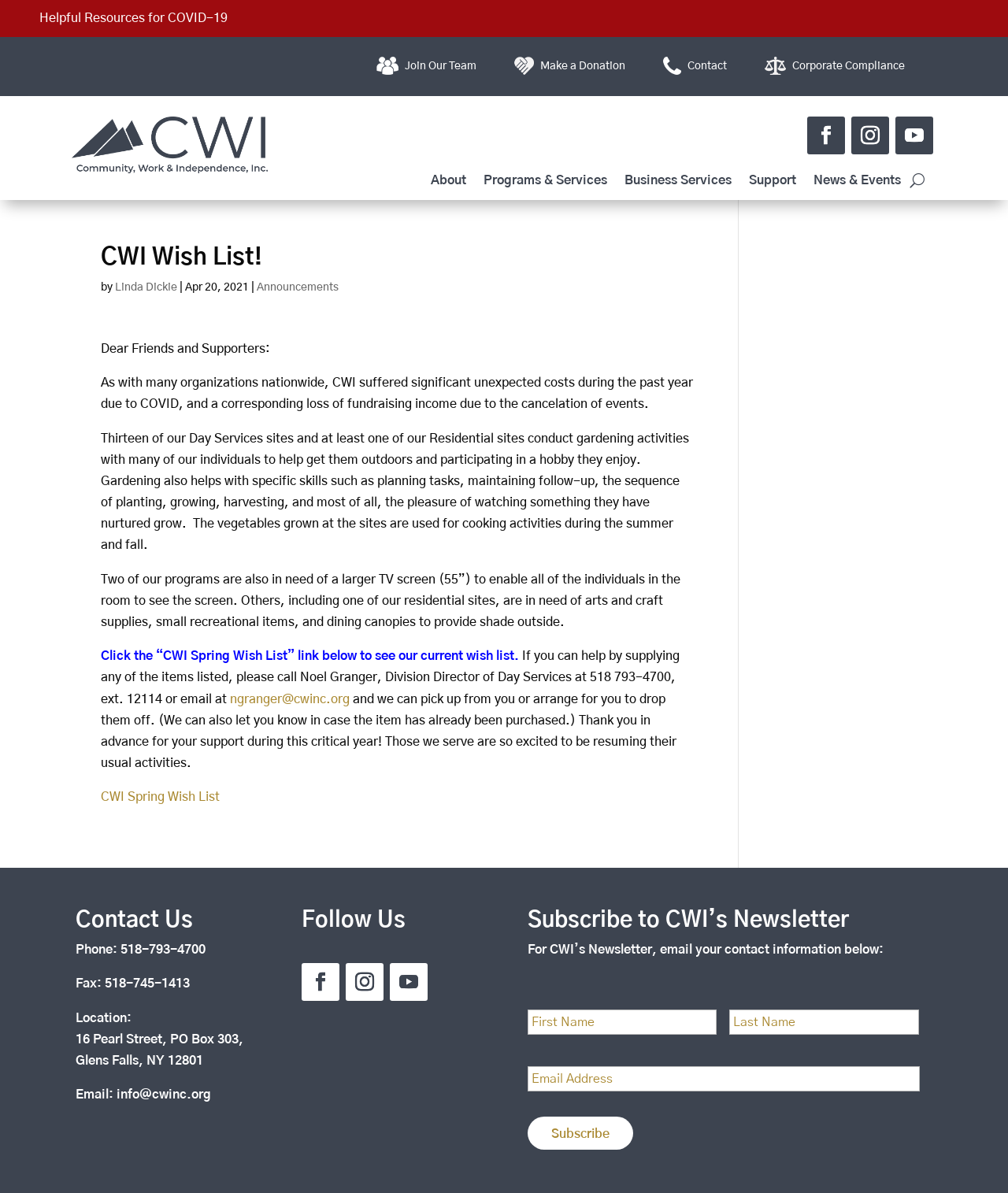Extract the text of the main heading from the webpage.

CWI Wish List!